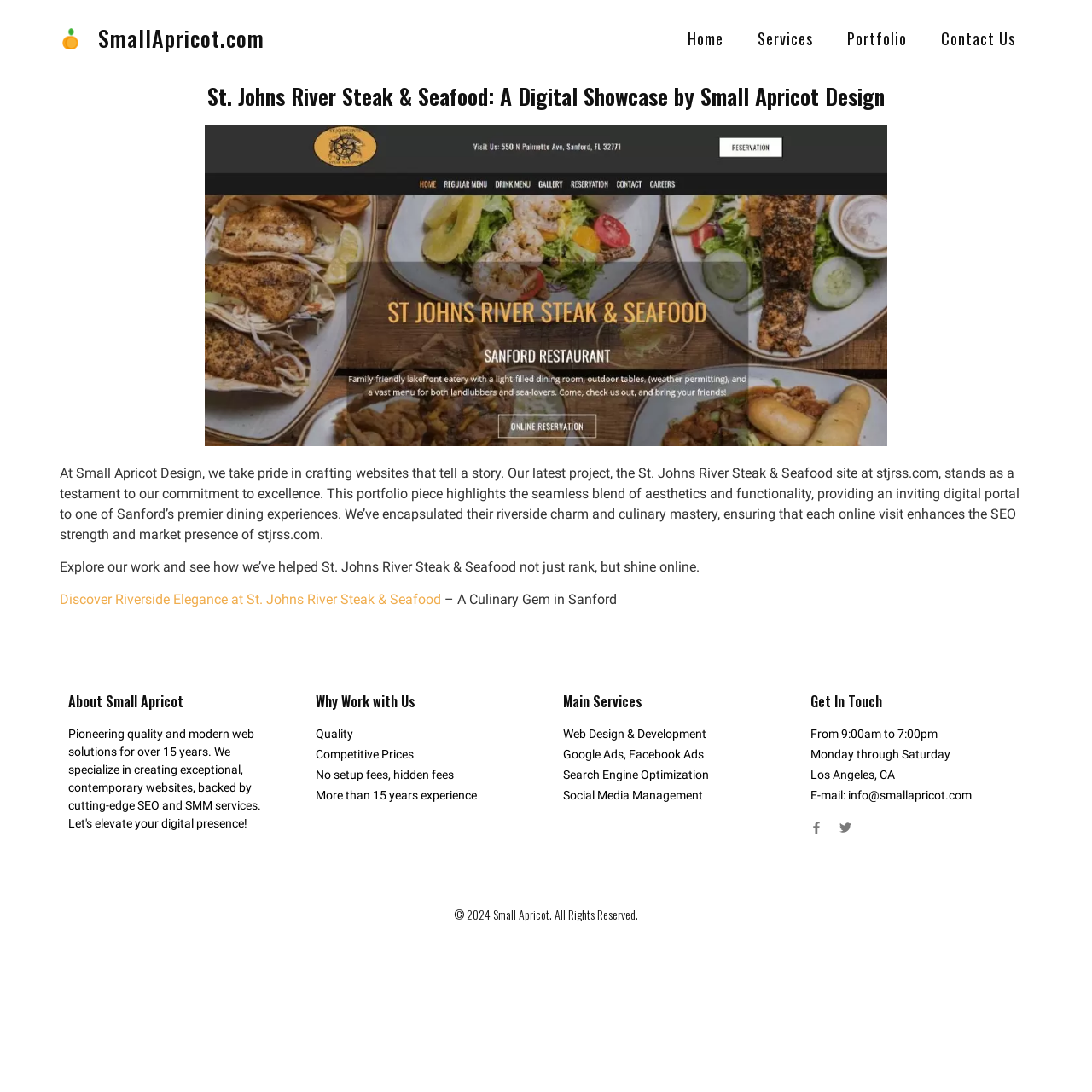Produce an elaborate caption capturing the essence of the webpage.

The webpage is about Small Apricot Design, a company that crafts websites that tell a story. At the top left, there is a heading "SmallApricot.com" with a link and an image next to it. Below this, there is a larger heading "St. Johns River Steak & Seafood: A Digital Showcase by Small Apricot Design" with an image that takes up most of the width of the page.

Below the image, there is a block of text that describes the company's latest project, the St. Johns River Steak & Seafood site, and its features. This text is followed by a call-to-action link "Discover Riverside Elegance at St. Johns River Steak & Seafood" and a subtitle "– A Culinary Gem in Sanford".

On the left side of the page, there are four main navigation links: "Home", "Services", "Portfolio", and "Contact Us". Below these links, there are three sections: "About Small Apricot", "Why Work with Us", and "Main Services". Each section has a heading and several static text elements or links that describe the company's qualities, services, and benefits.

At the bottom of the page, there is a "Get In Touch" section with the company's contact information, including hours of operation, location, and email address. There are also social media links, including Facebook and Twitter, with their respective icons. Finally, there is a copyright notice at the very bottom of the page.